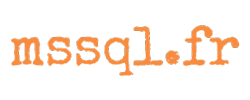What is the language of the target audience?
We need a detailed and meticulous answer to the question.

The website 'mssql.fr' is focused on providing MS SQL Server news and technical updates specifically for a French-speaking audience, indicating that the target audience is French-speaking.